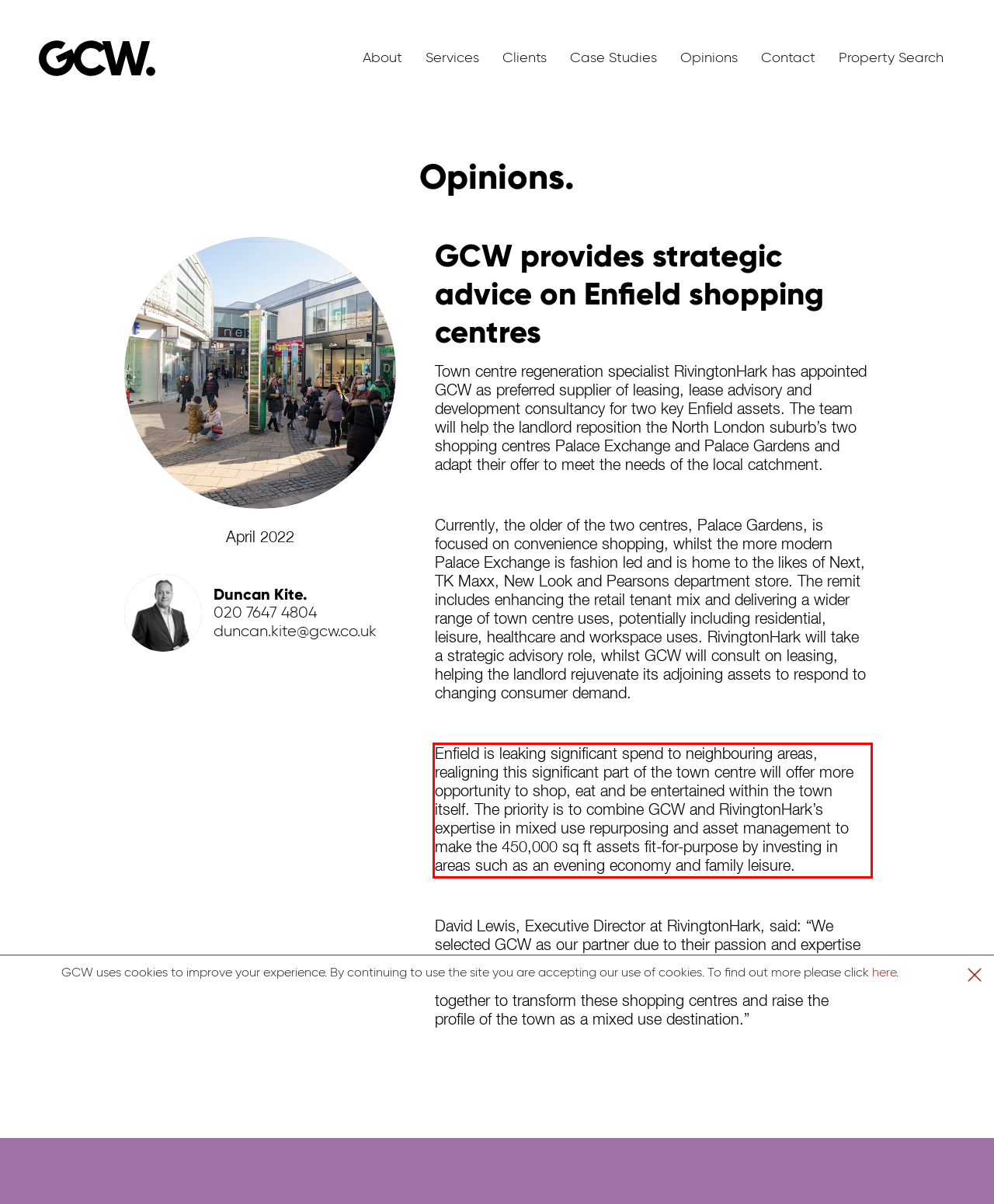Observe the screenshot of the webpage, locate the red bounding box, and extract the text content within it.

Enfield is leaking significant spend to neighbouring areas, realigning this significant part of the town centre will offer more opportunity to shop, eat and be entertained within the town itself. The priority is to combine GCW and RivingtonHark’s expertise in mixed use repurposing and asset management to make the 450,000 sq ft assets fit-for-purpose by investing in areas such as an evening economy and family leisure.